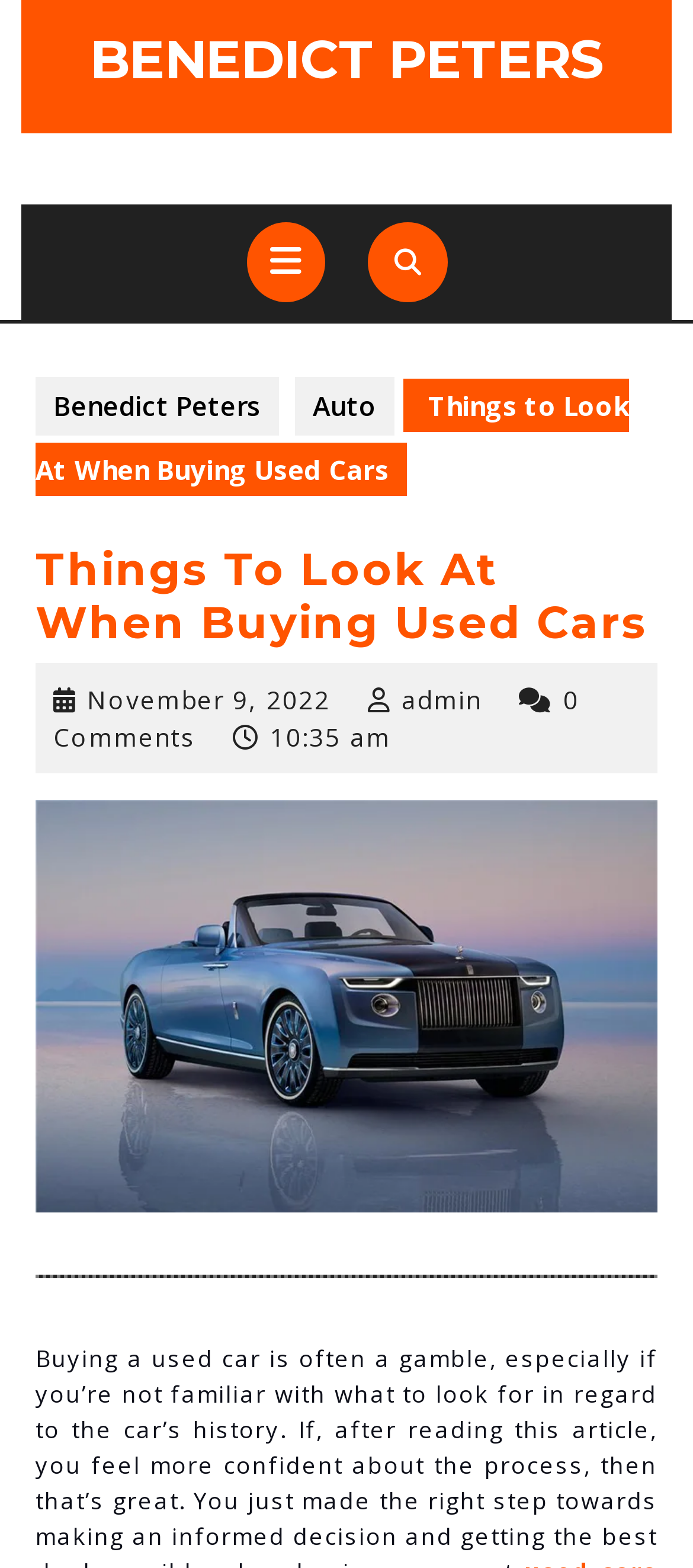Identify the headline of the webpage and generate its text content.

Things To Look At When Buying Used Cars